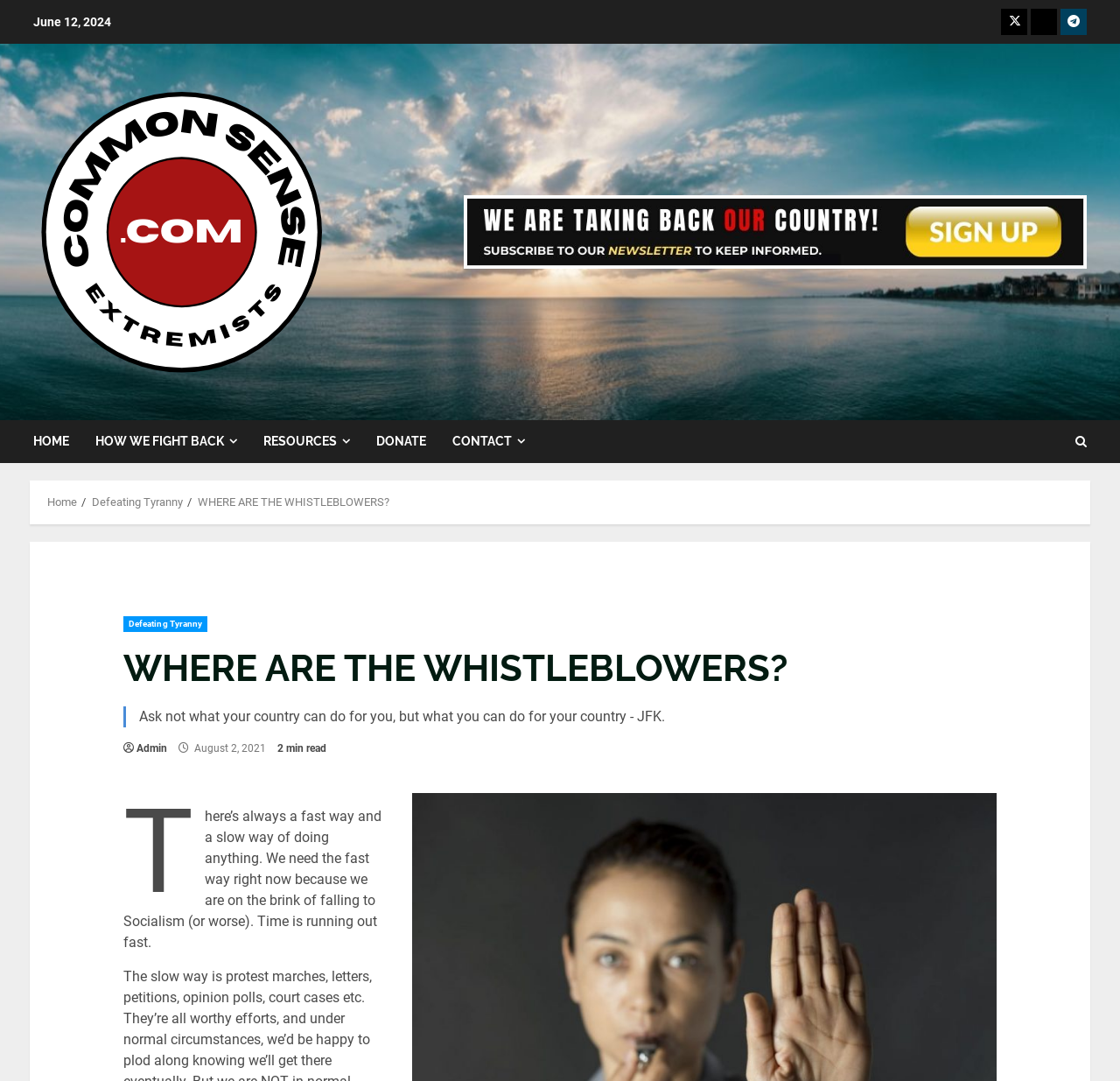Determine the bounding box coordinates of the clickable element to achieve the following action: 'Check the CONTACT information'. Provide the coordinates as four float values between 0 and 1, formatted as [left, top, right, bottom].

[0.404, 0.402, 0.457, 0.415]